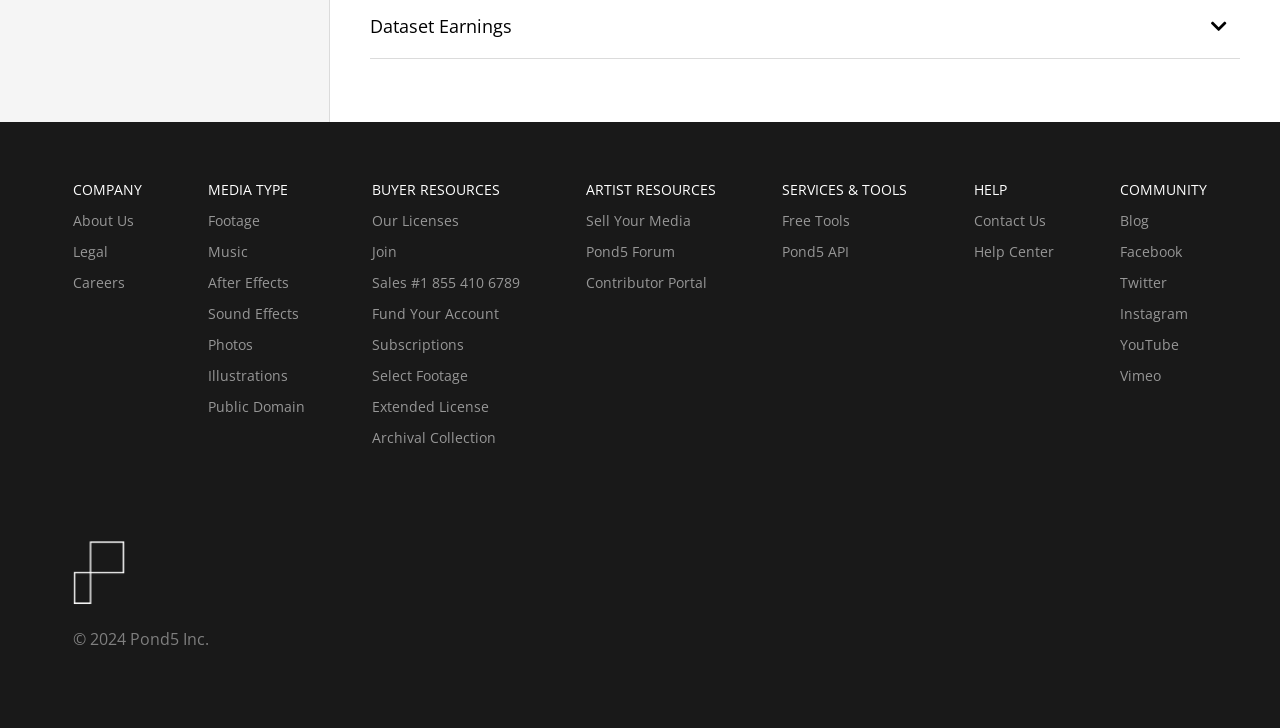Please determine the bounding box coordinates, formatted as (top-left x, top-left y, bottom-right x, bottom-right y), with all values as floating point numbers between 0 and 1. Identify the bounding box of the region described as: Sell Your Media

[0.458, 0.29, 0.559, 0.316]